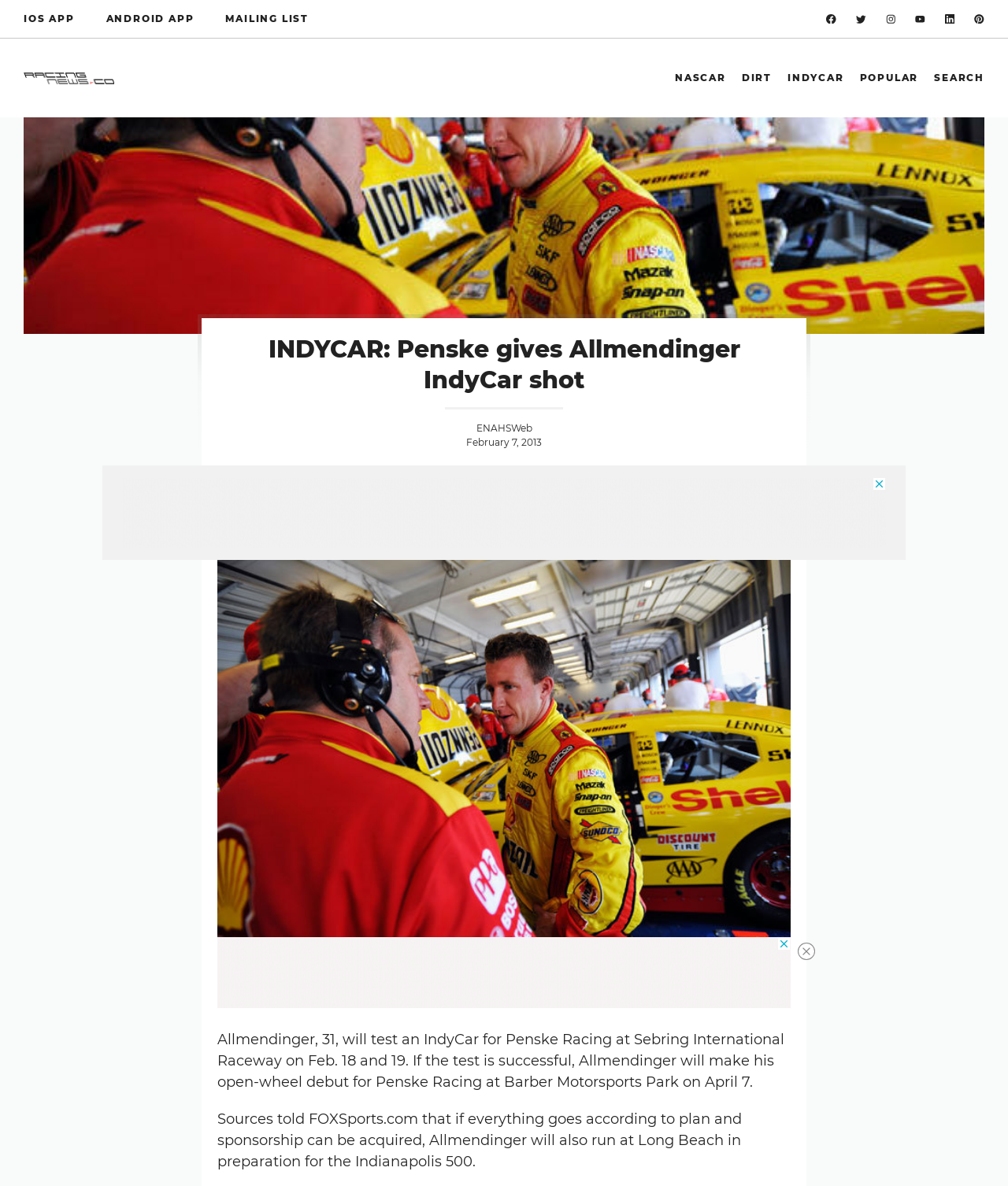Please provide the bounding box coordinates for the element that needs to be clicked to perform the instruction: "Close the advertisement". The coordinates must consist of four float numbers between 0 and 1, formatted as [left, top, right, bottom].

[0.792, 0.796, 0.808, 0.809]